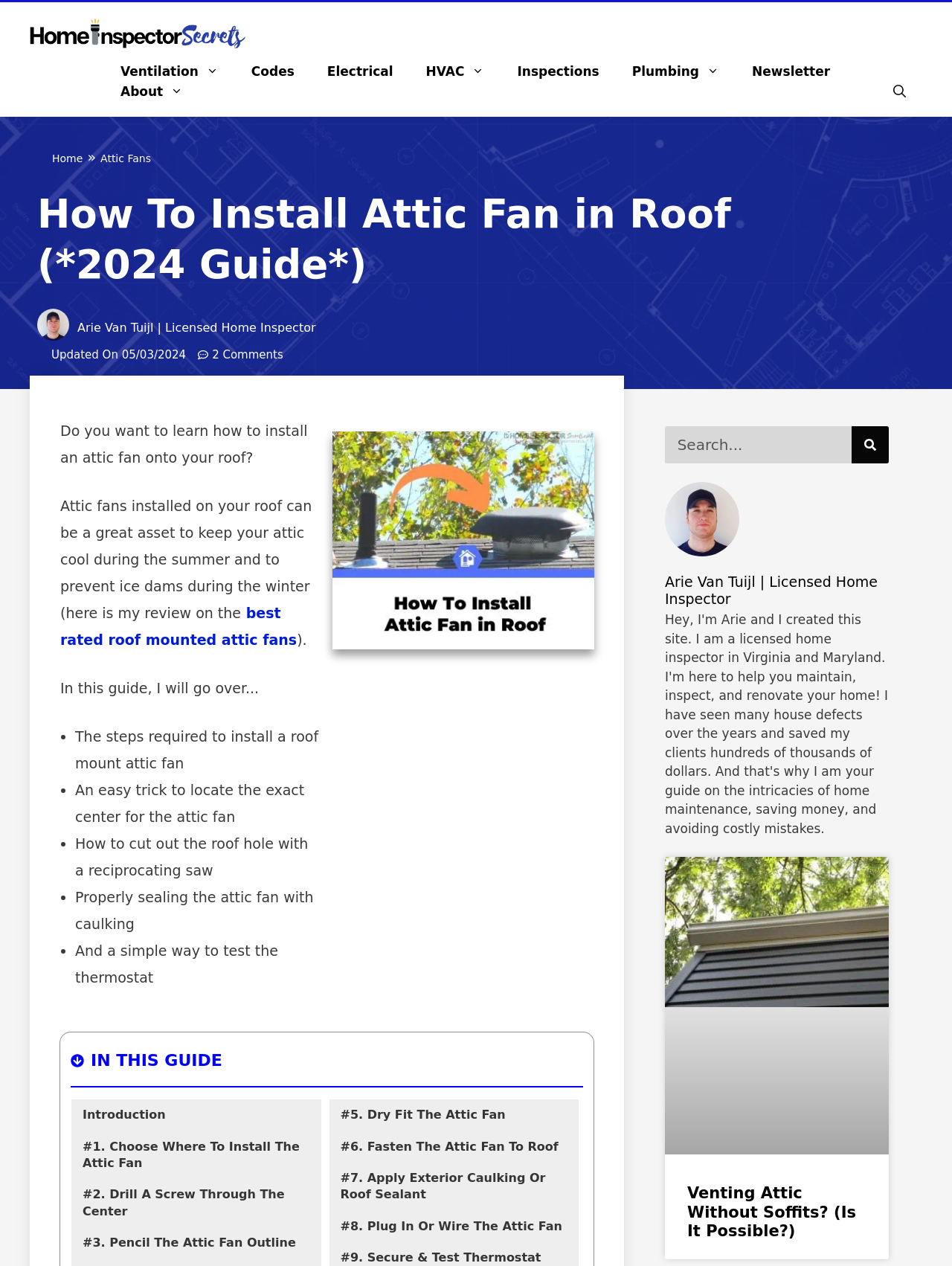Please determine the bounding box of the UI element that matches this description: alt="Home Inspector Secrets". The coordinates should be given as (top-left x, top-left y, bottom-right x, bottom-right y), with all values between 0 and 1.

[0.031, 0.019, 0.258, 0.032]